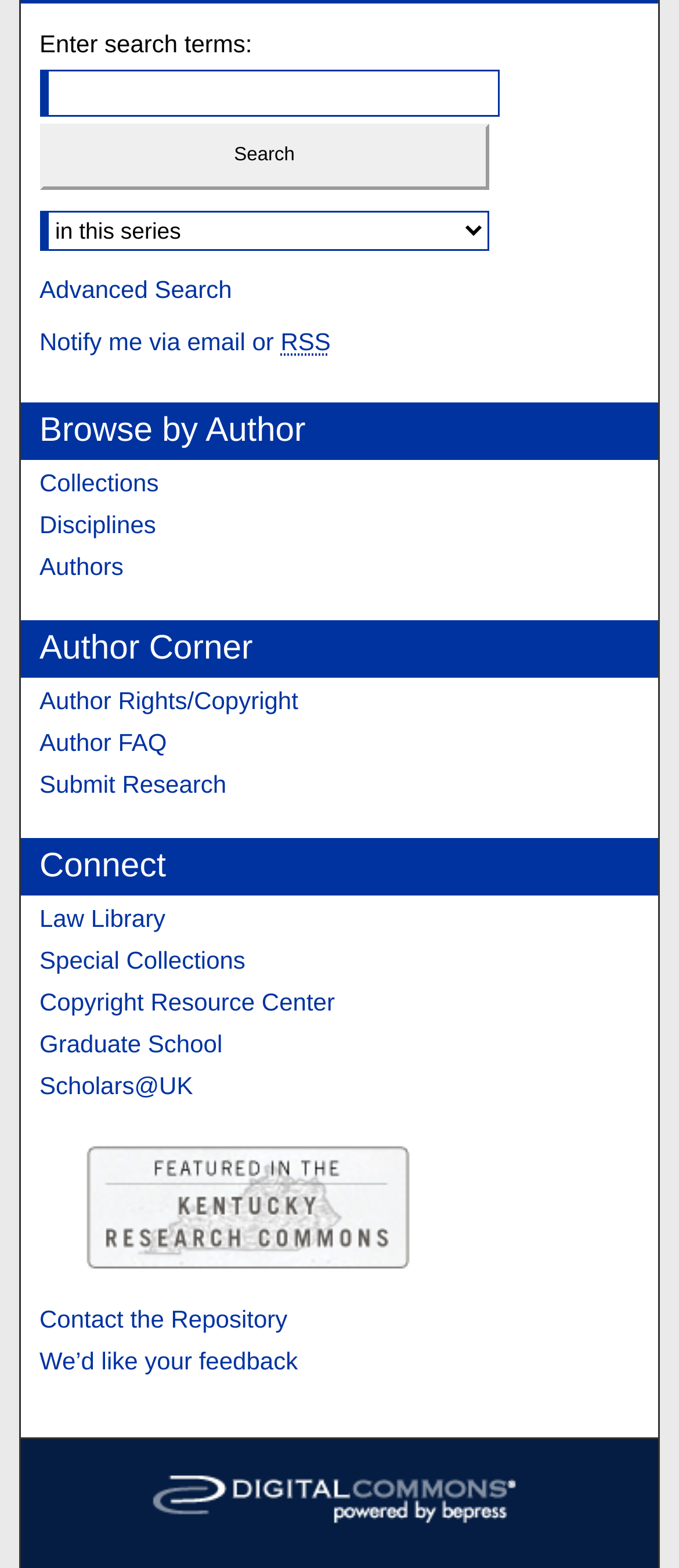Highlight the bounding box coordinates of the element that should be clicked to carry out the following instruction: "Enter search terms". The coordinates must be given as four float numbers ranging from 0 to 1, i.e., [left, top, right, bottom].

[0.058, 0.018, 0.736, 0.048]